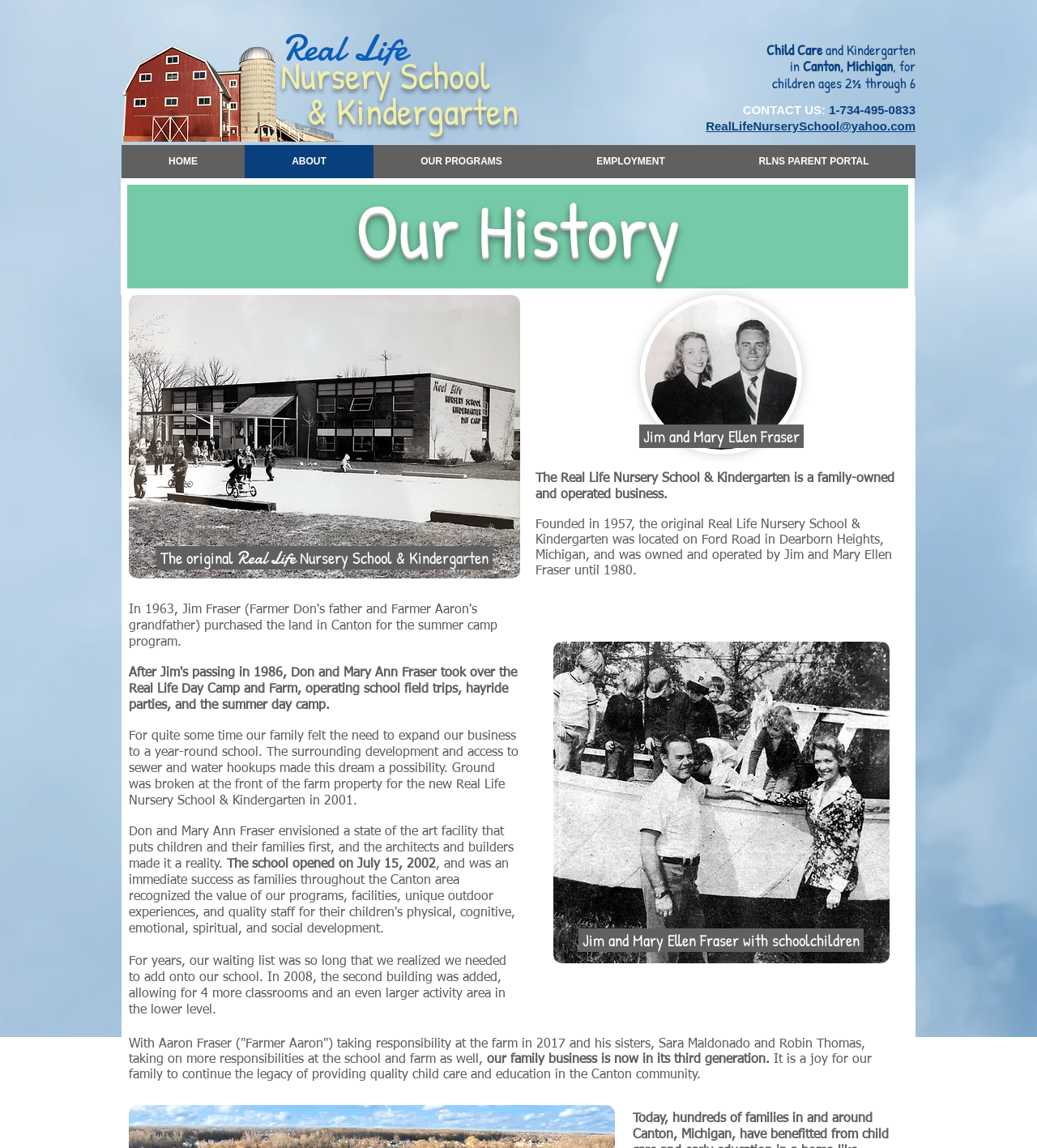Identify the bounding box of the HTML element described here: "OUR PROGRAMS". Provide the coordinates as four float numbers between 0 and 1: [left, top, right, bottom].

[0.36, 0.127, 0.53, 0.156]